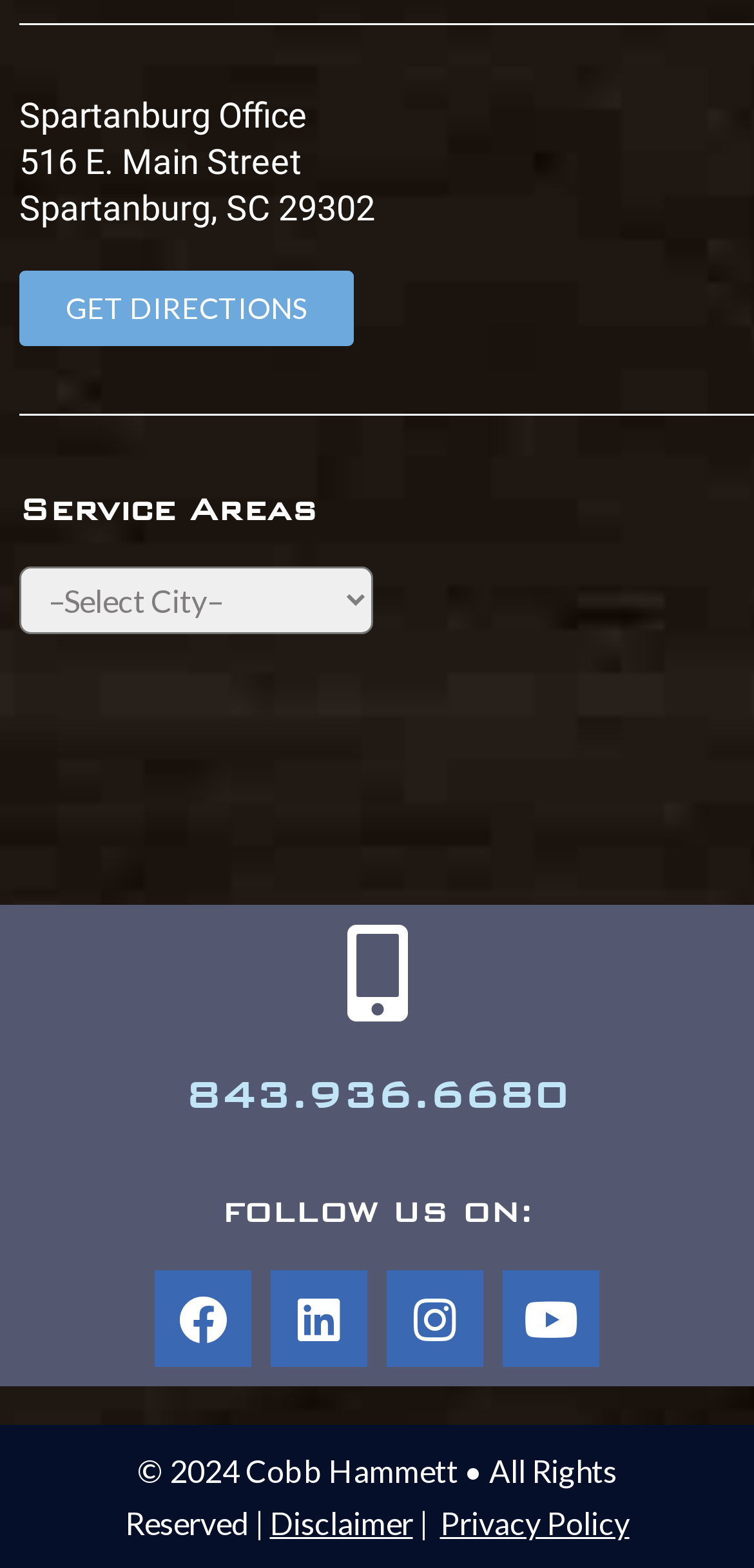What is the button text above the 'Service Areas' heading?
Can you provide an in-depth and detailed response to the question?

The button text 'GET DIRECTIONS' is located above the 'Service Areas' heading and is a clickable button that likely provides directions to the Spartanburg office.